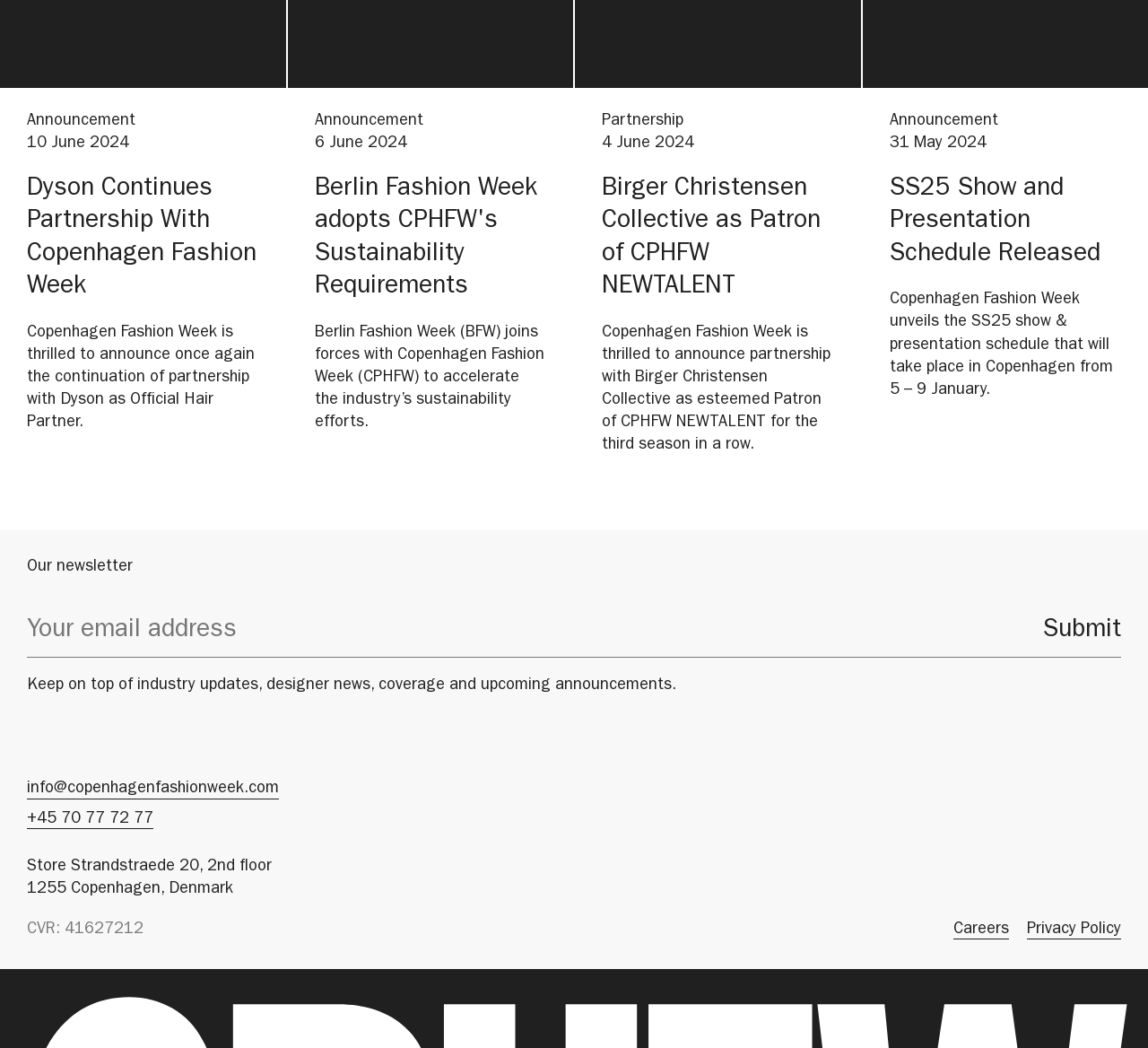Identify the bounding box coordinates of the region that should be clicked to execute the following instruction: "Contact Copenhagen Fashion Week via email".

[0.023, 0.743, 0.243, 0.765]